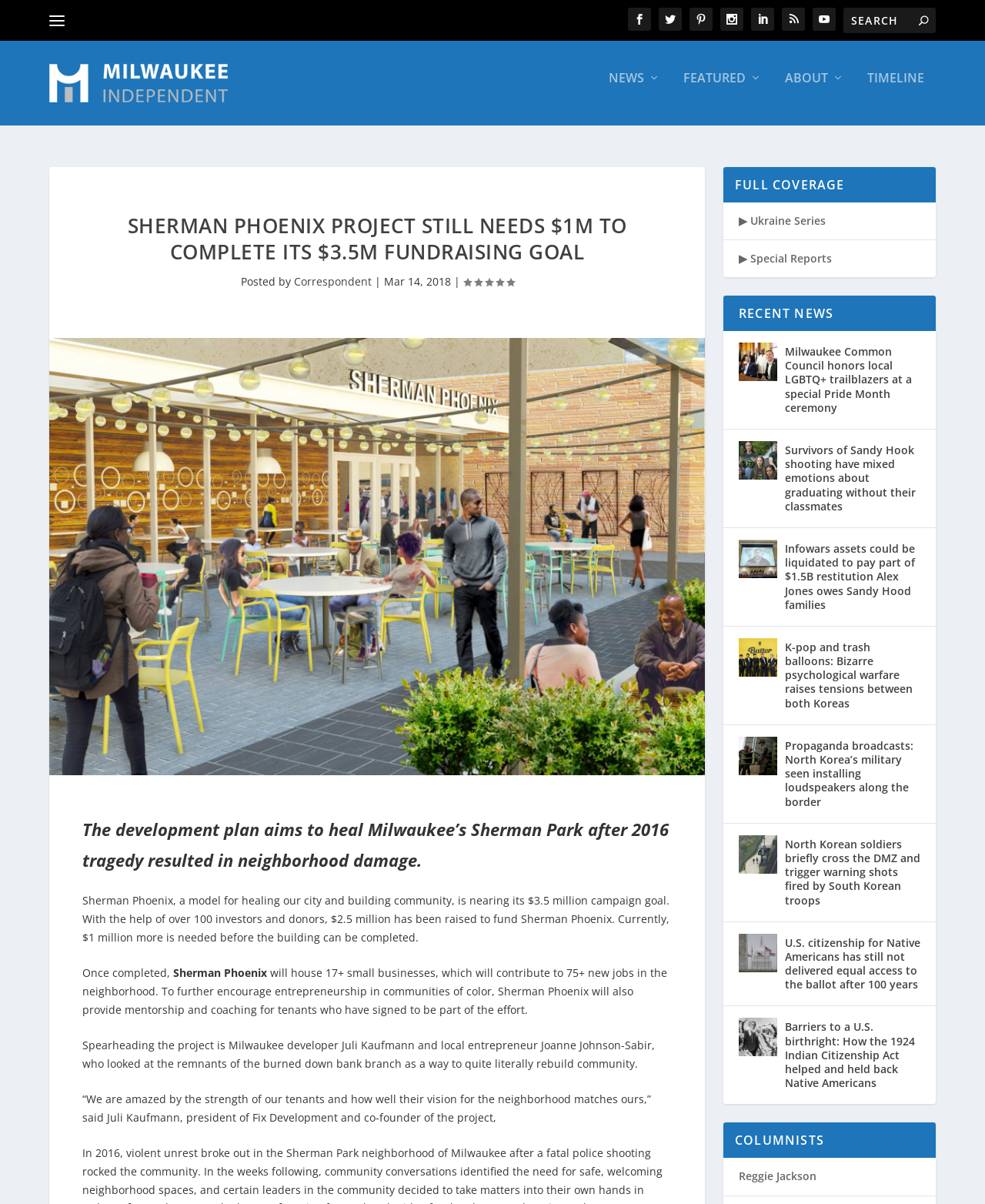Determine the bounding box coordinates for the clickable element to execute this instruction: "Learn about Milwaukee Independent". Provide the coordinates as four float numbers between 0 and 1, i.e., [left, top, right, bottom].

[0.05, 0.053, 0.28, 0.094]